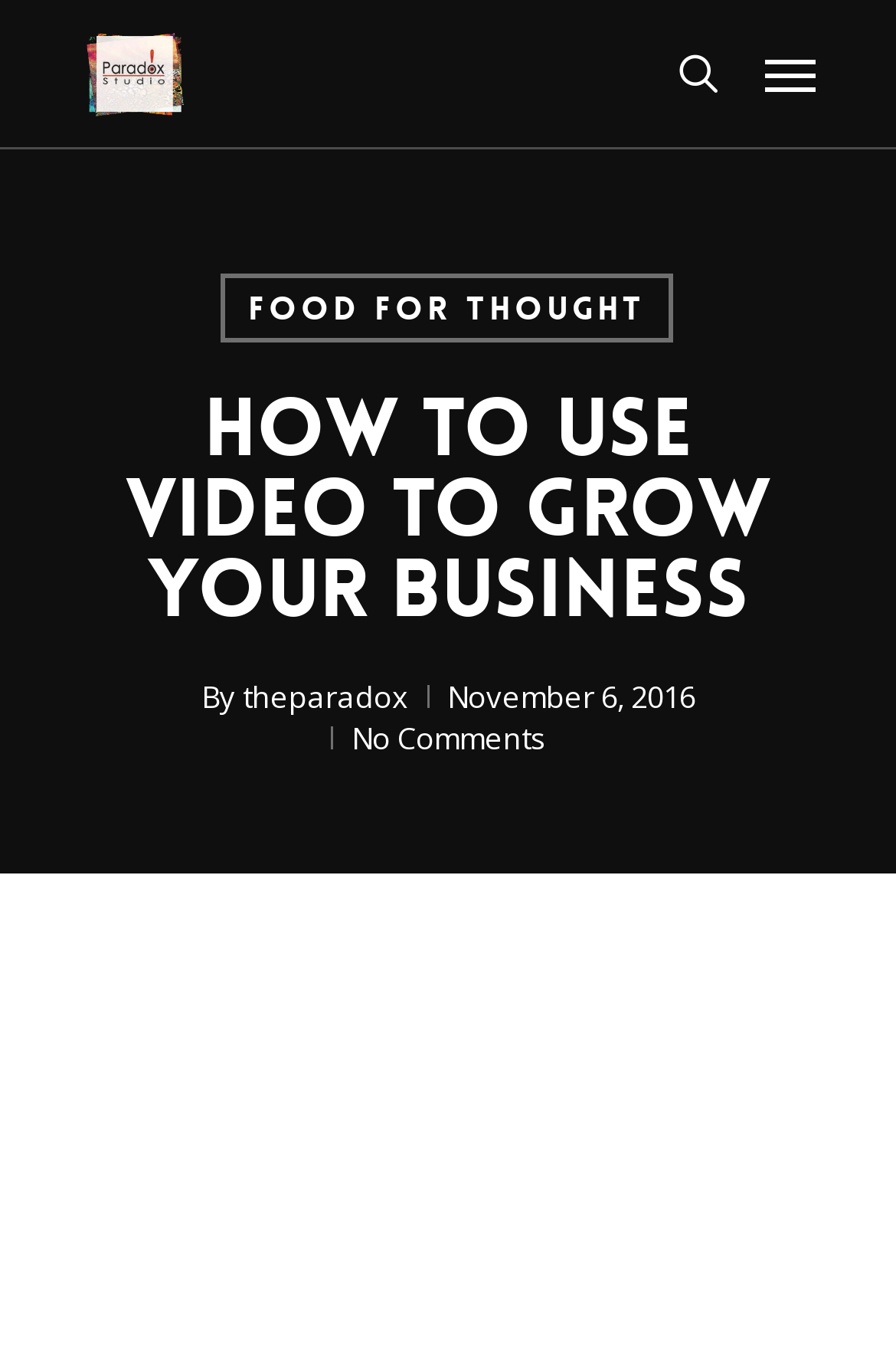Who is the author of the article?
Provide a detailed answer to the question using information from the image.

The author of the article can be found below the main heading, where it says 'By theparadox'.